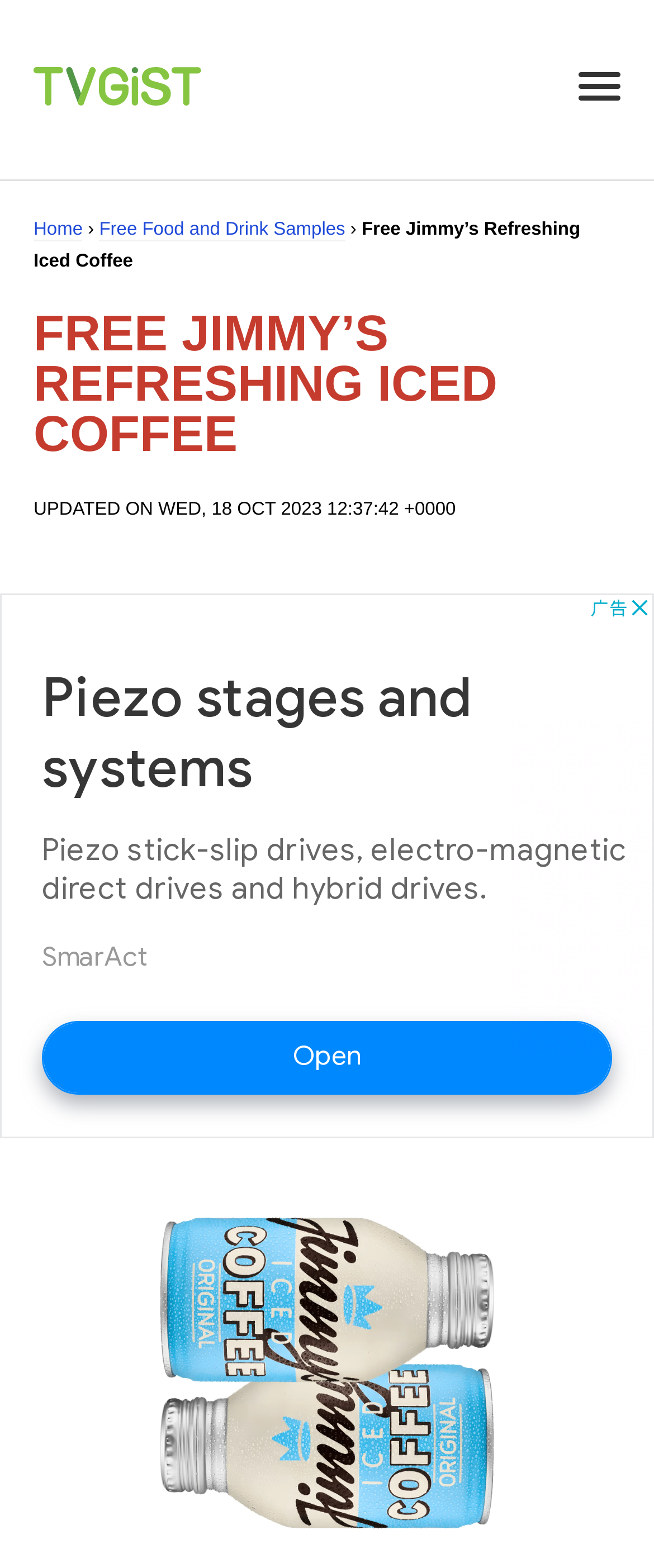Please give a concise answer to this question using a single word or phrase: 
What is the name of the iced coffee?

Jimmy’s Refreshing Iced Coffee